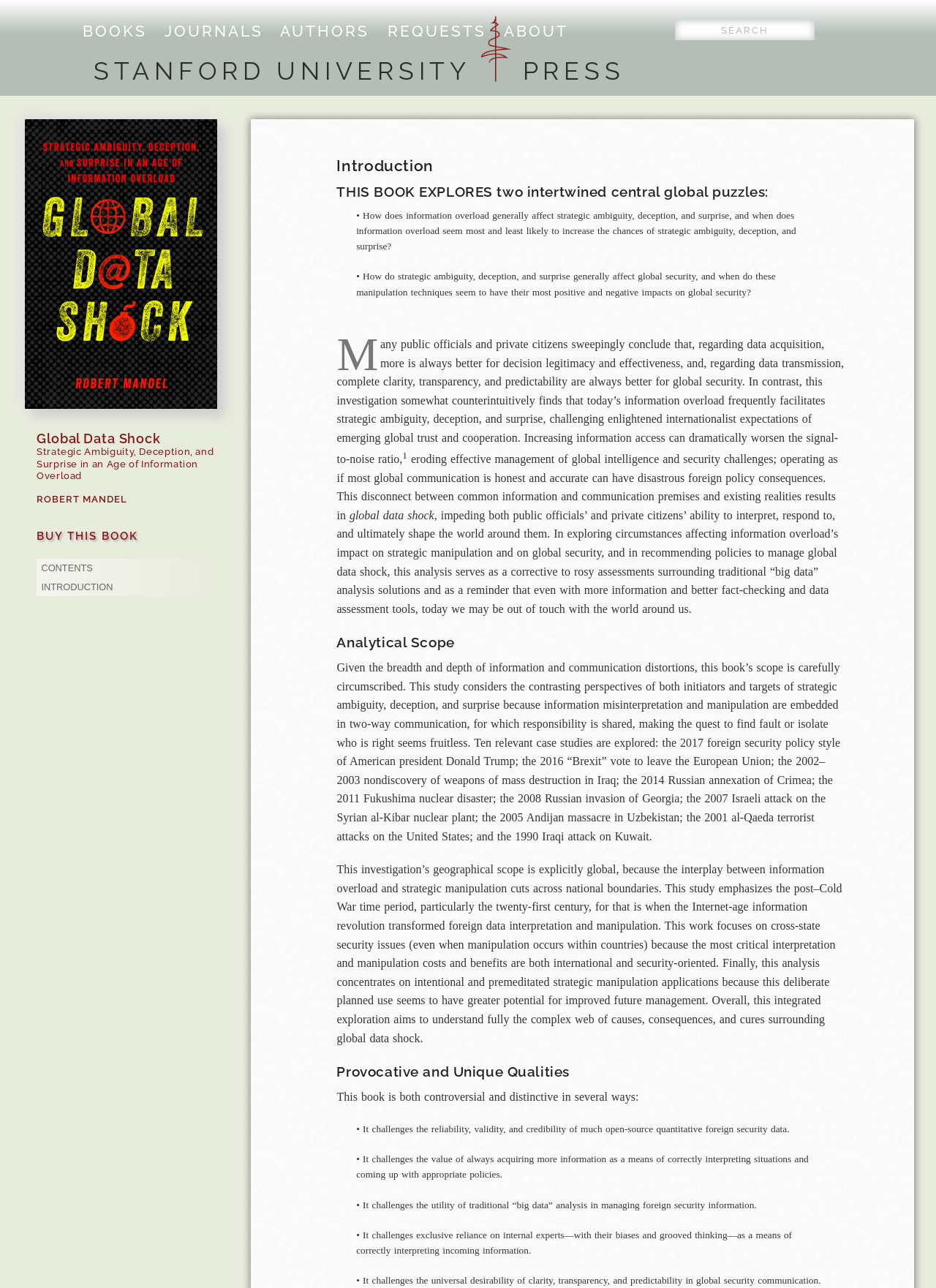Please determine the bounding box coordinates of the element's region to click in order to carry out the following instruction: "Read the introduction". The coordinates should be four float numbers between 0 and 1, i.e., [left, top, right, bottom].

[0.044, 0.451, 0.121, 0.46]